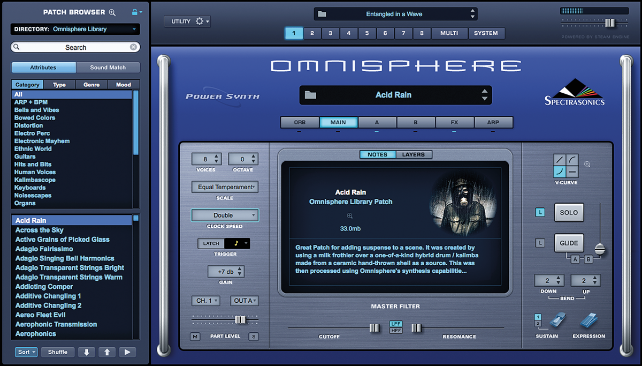Examine the image carefully and respond to the question with a detailed answer: 
What is the purpose of the 'Scale' parameter?

The 'Scale' parameter is used to adjust the sound characteristics of the selected sound patch, allowing users to customize the sound to their needs, as indicated by the caption.